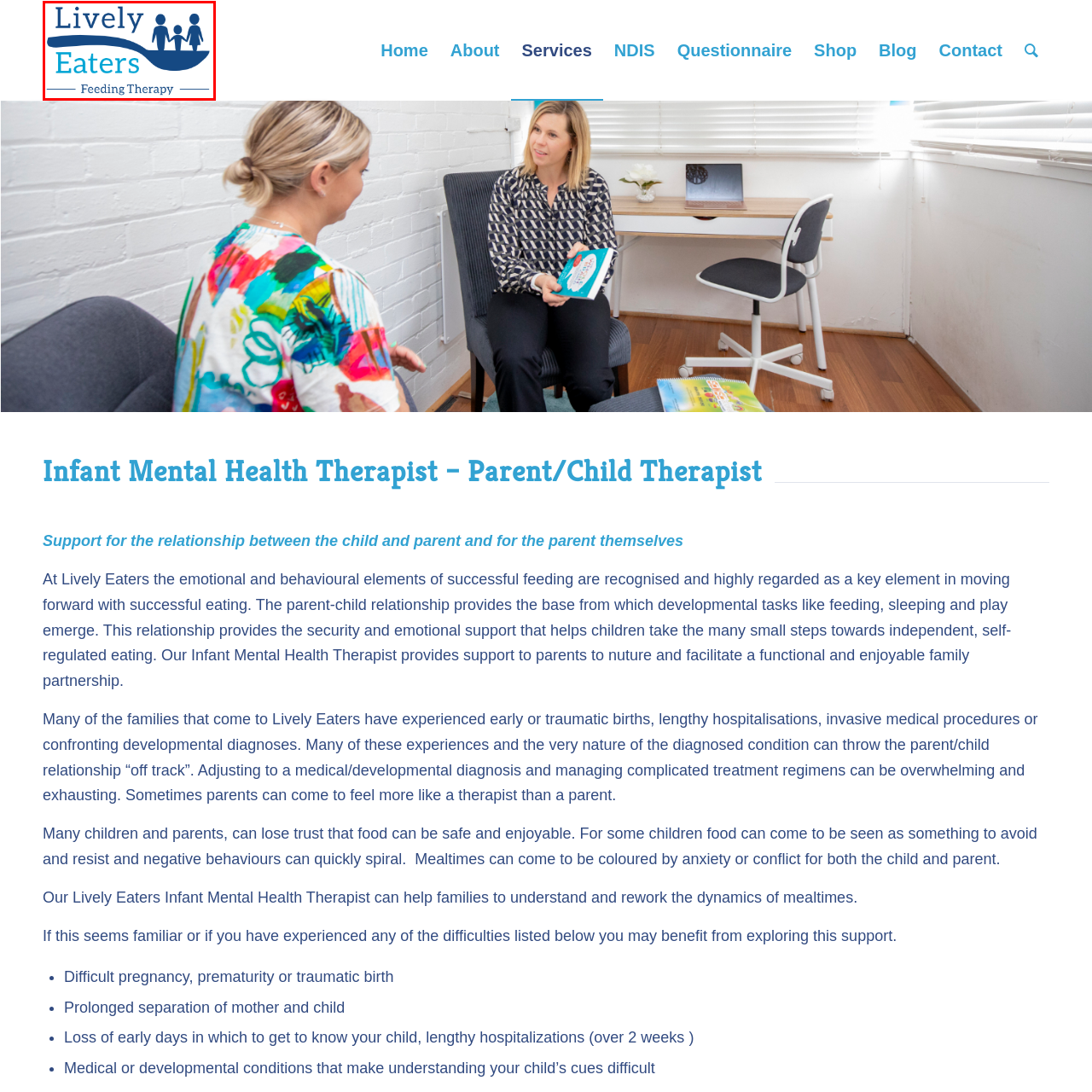Look at the image enclosed by the red boundary and give a detailed answer to the following question, grounding your response in the image's content: 
How many figures are represented in the logo?

The logo of 'Lively Eaters' features stylized figures representing a family, which includes two adults and a child, making a total of three figures.